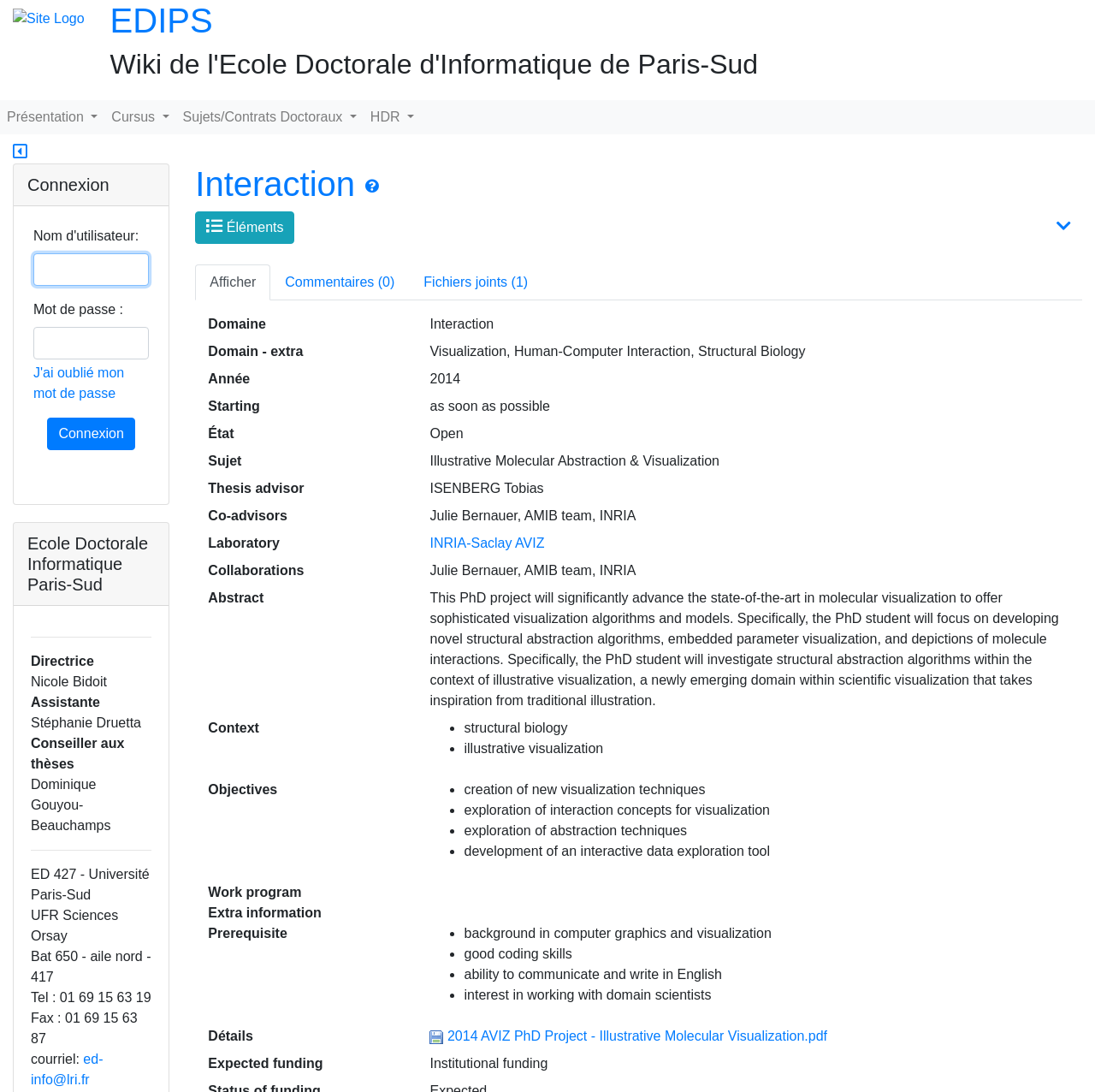Summarize the webpage comprehensively, mentioning all visible components.

The webpage is titled "ED Informatique" and has a site logo at the top left corner. Below the logo, there is a heading "EDIPS" followed by a longer heading "Wiki de l'Ecole Doctorale d'Informatique de Paris-Sud". 

On the top navigation bar, there are five buttons: "Présentation", "Cursus", "Sujets/Contrats Doctoraux", "HDR", and an icon button with a dropdown menu. 

The main content of the page is divided into sections, each with a term and a detail. The sections include "Domaine", "Domain - extra", "Année", "Starting", "État", "Sujet", "Thesis advisor", "Co-advisors", "Laboratory", "Collaborations", "Abstract", "Context", "Objectives", "Work program", "Extra information", and "Prerequisite". 

Each section has a term on the left and a detail on the right. The details include text, links, and lists. The "Abstract" section has a long paragraph describing a PhD project, and the "Context" and "Objectives" sections have lists of bullet points. 

There are also some links and icons scattered throughout the page, including a link to "Interaction" with an icon, and a link to "Éléments" with an icon. At the bottom right corner, there is a link to "Afficher" and a link to "Commentaires (0)" and "Fichiers joints (1)".